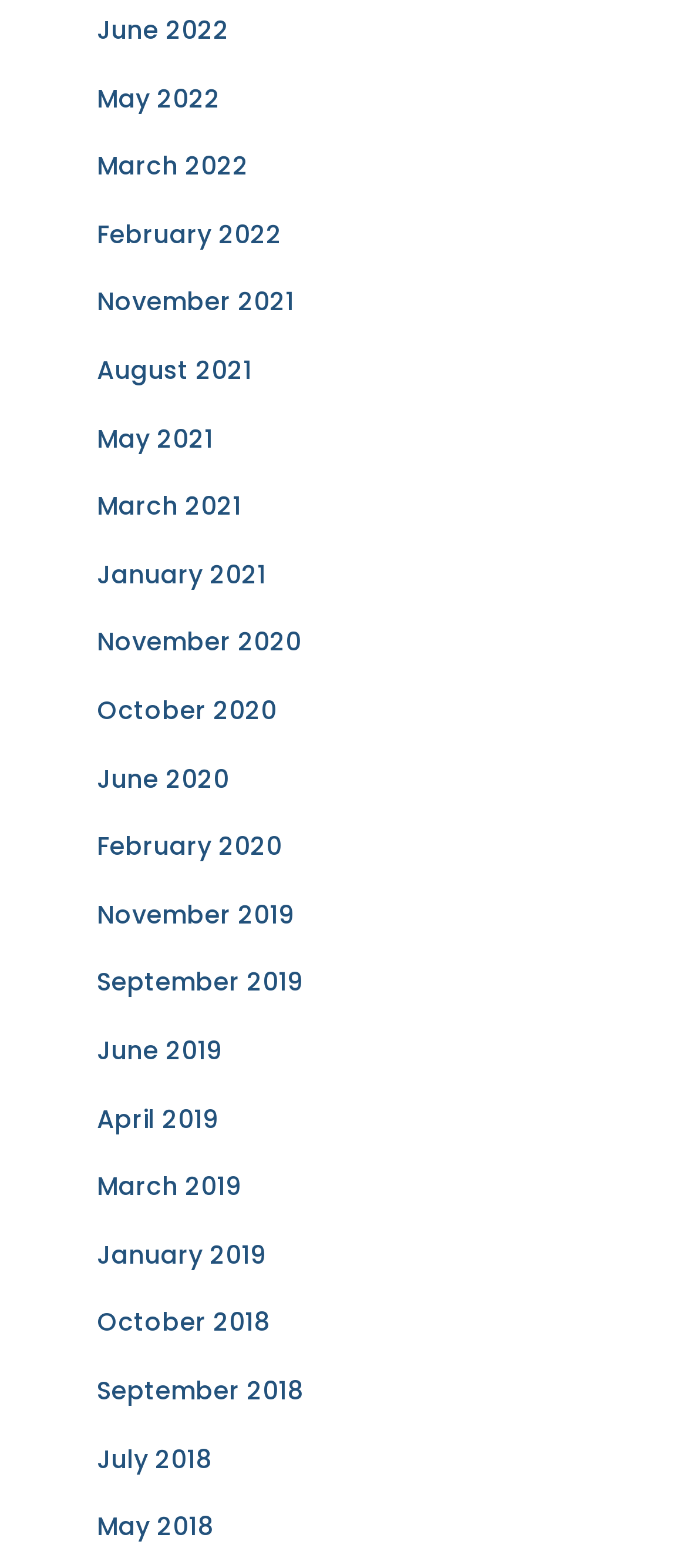Provide a one-word or short-phrase response to the question:
What is the earliest archive link on the webpage?

May 2018